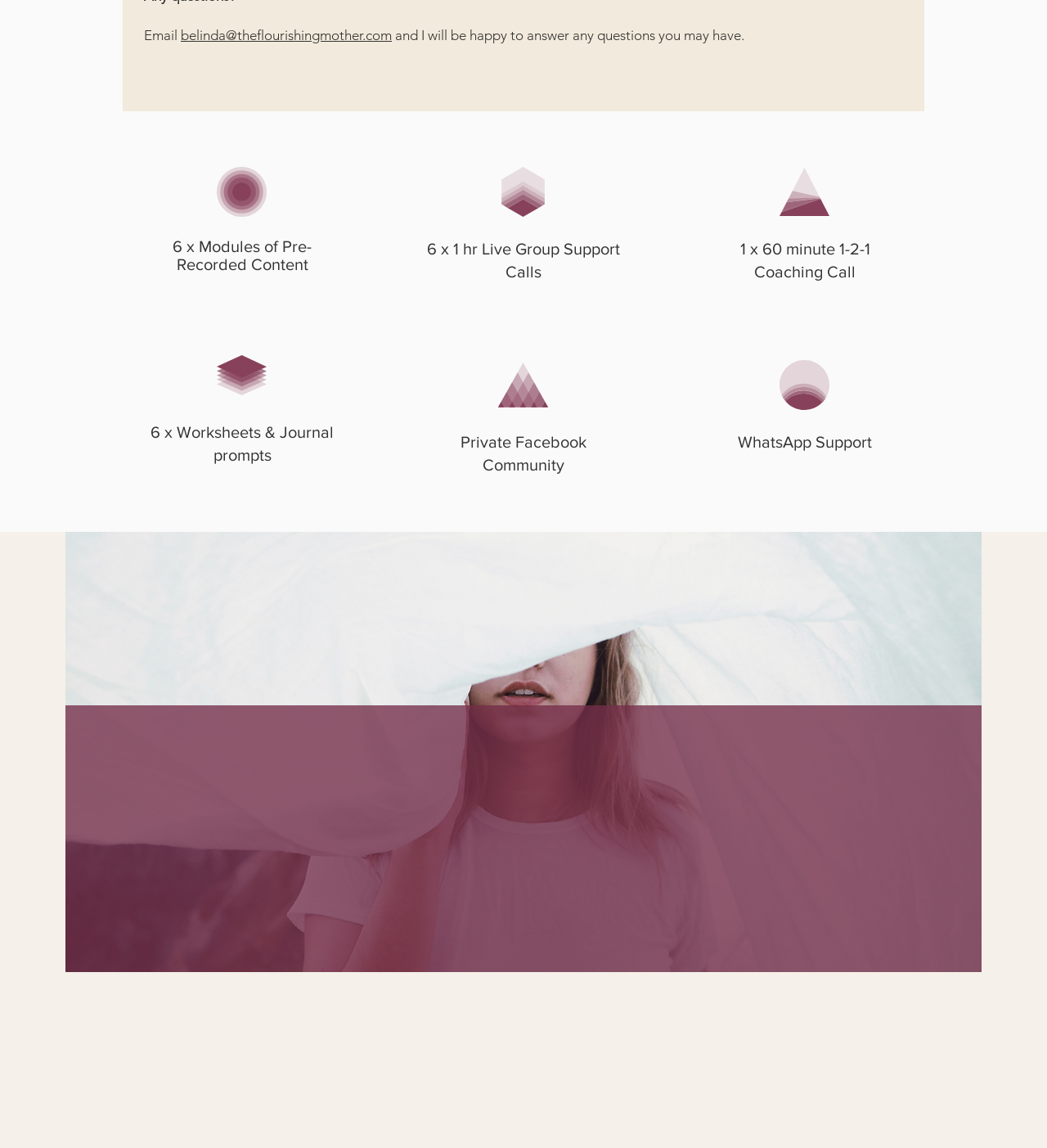How many links are in the navigation menu?
Please use the image to deliver a detailed and complete answer.

I found the number of links by counting the individual links in the navigation menu, which are 'Home', 'About', 'Coaching', 'Events', 'The Village', 'FAQs', 'Blog', and 'More'.